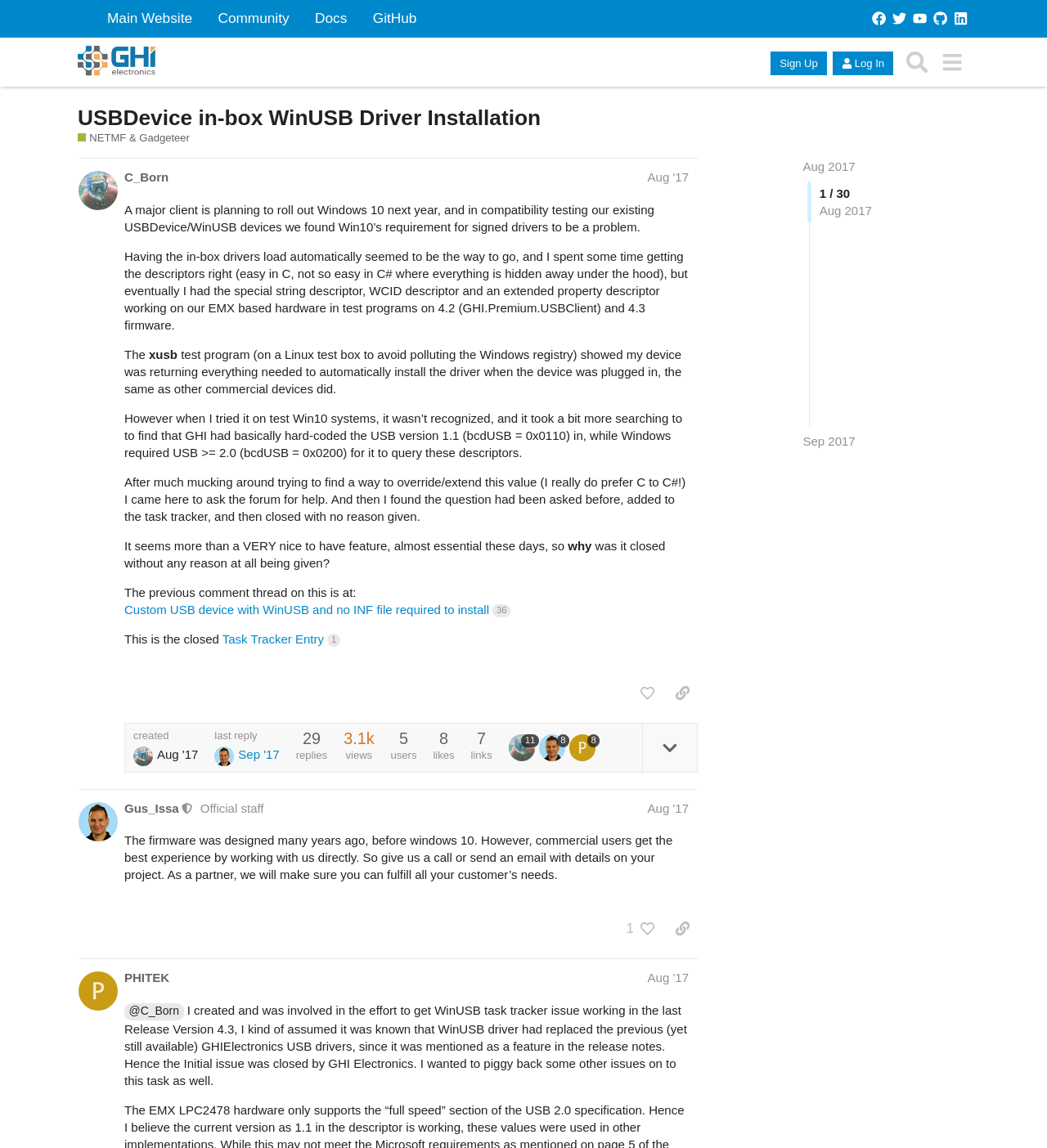How many replies are there in the topic?
Using the image as a reference, give an elaborate response to the question.

I found the answer by looking at the topic information section, where I saw the text '29' with the ID 1712, which indicates the number of replies in the topic.